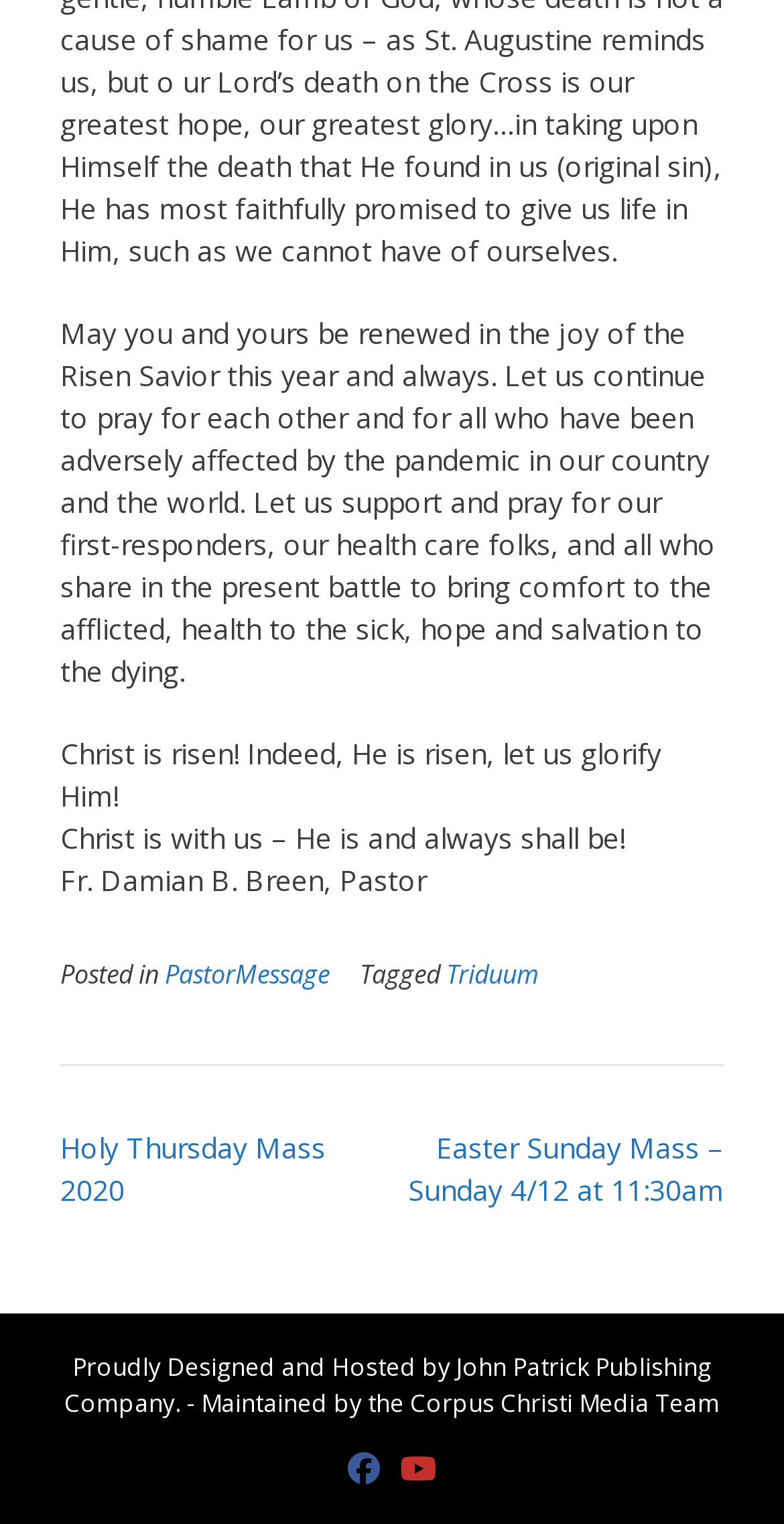What is the title of the previous post?
Based on the visual information, provide a detailed and comprehensive answer.

The webpage contains a section for post navigation, which includes links to previous and next posts. The title of the previous post is 'Holy Thursday Mass 2020', which is a link that can be clicked to access the post.